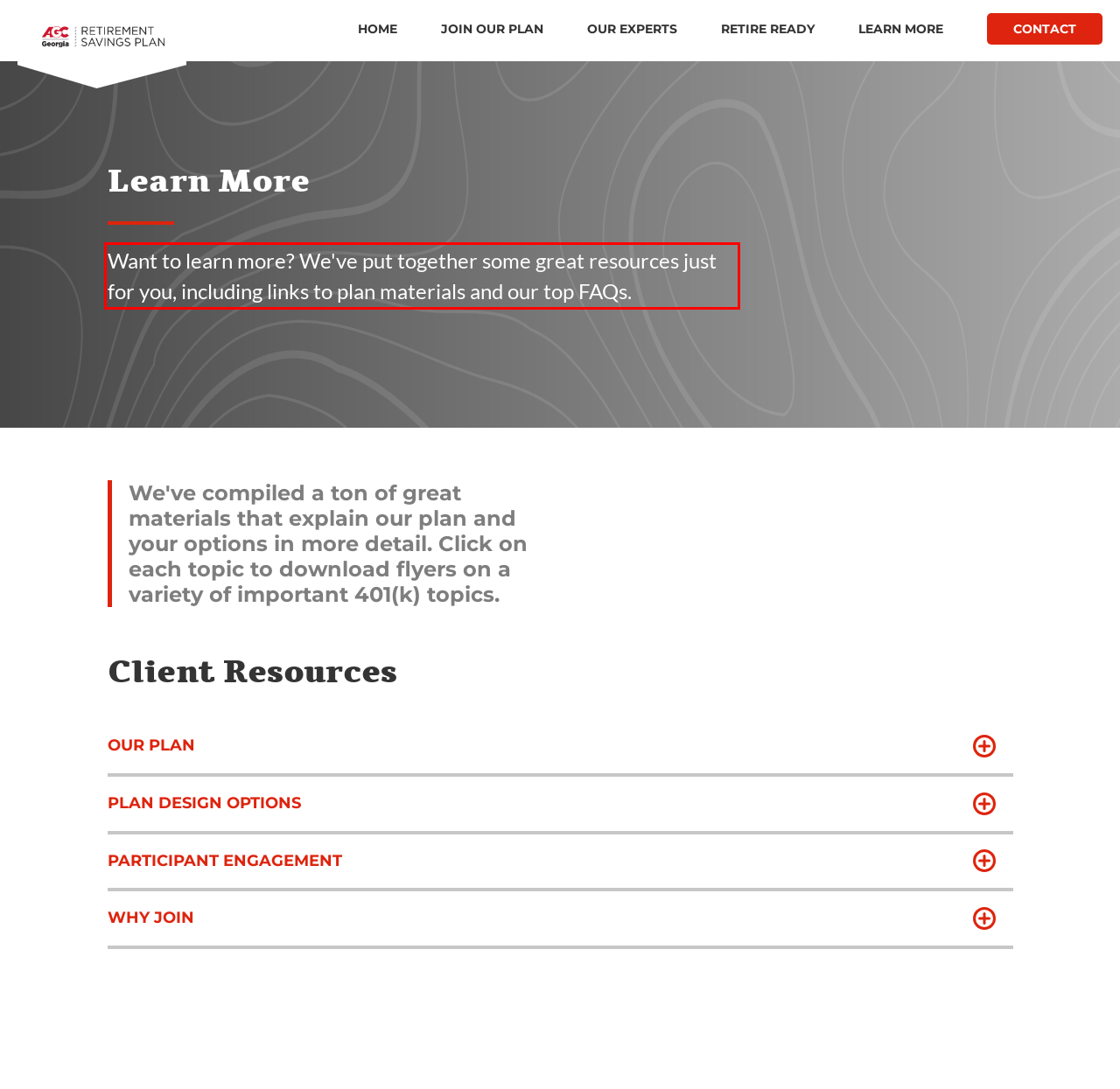Please analyze the provided webpage screenshot and perform OCR to extract the text content from the red rectangle bounding box.

Want to learn more? We've put together some great resources just for you, including links to plan materials and our top FAQs.